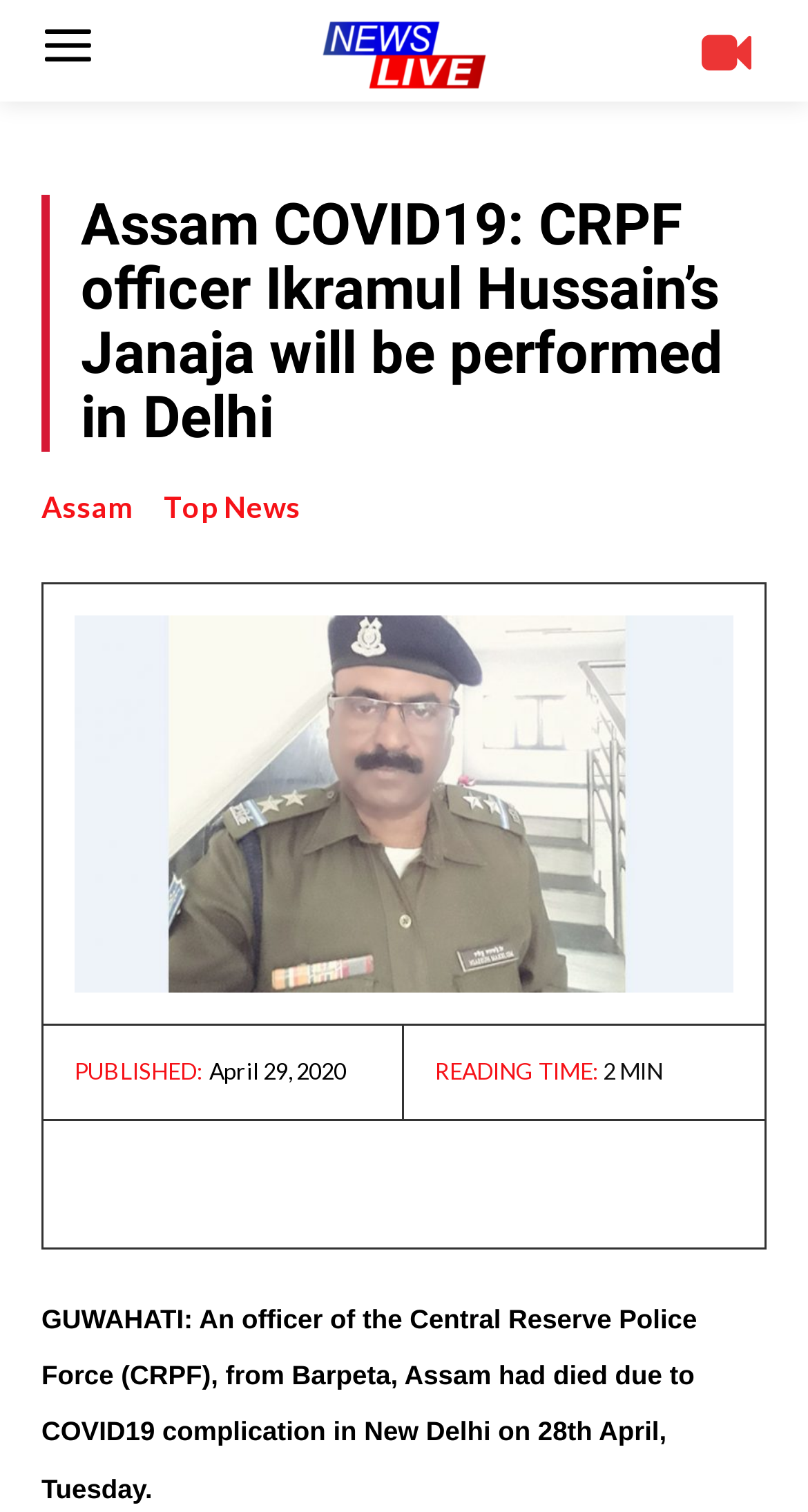Please reply with a single word or brief phrase to the question: 
What is the date of the article?

April 29, 2020